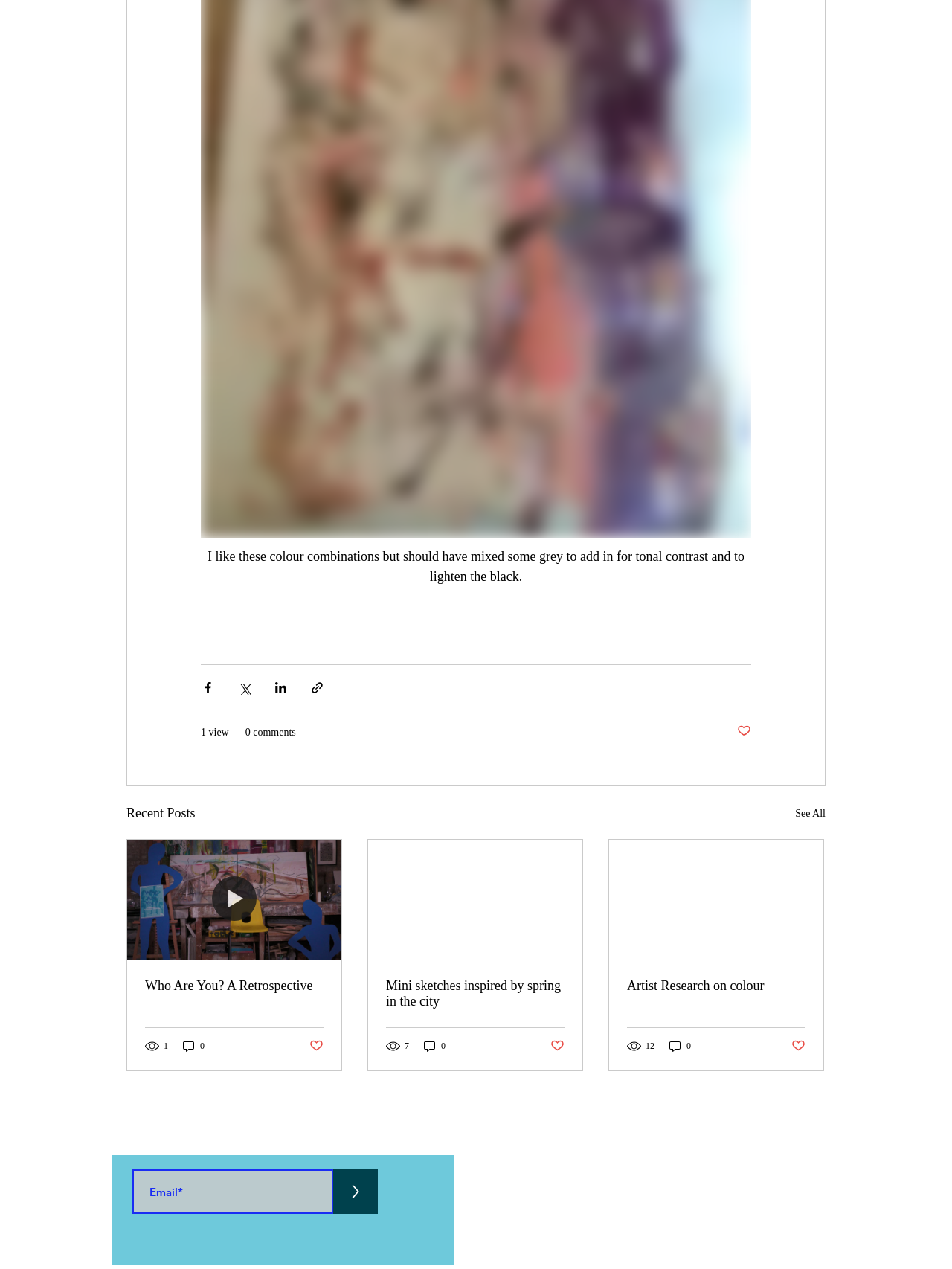Based on the element description, predict the bounding box coordinates (top-left x, top-left y, bottom-right x, bottom-right y) for the UI element in the screenshot: See All

[0.835, 0.633, 0.867, 0.65]